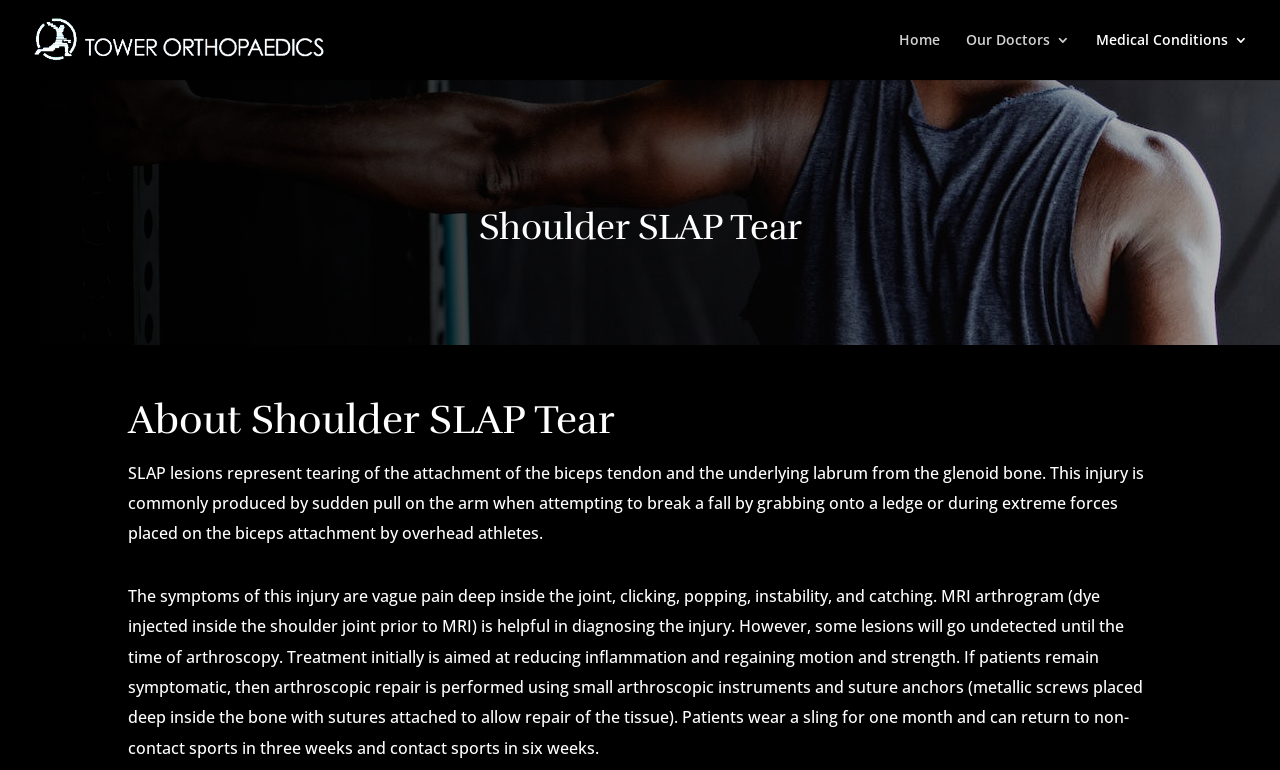What is the common cause of SLAP tear?
Provide a detailed answer to the question using information from the image.

The webpage states that SLAP tear is commonly produced by sudden pull on the arm when attempting to break a fall by grabbing onto a ledge, which is mentioned in the StaticText element with the text 'This injury is commonly produced by sudden pull on the arm when attempting to break a fall by grabbing onto a ledge or during extreme forces placed on the biceps attachment by overhead athletes.'